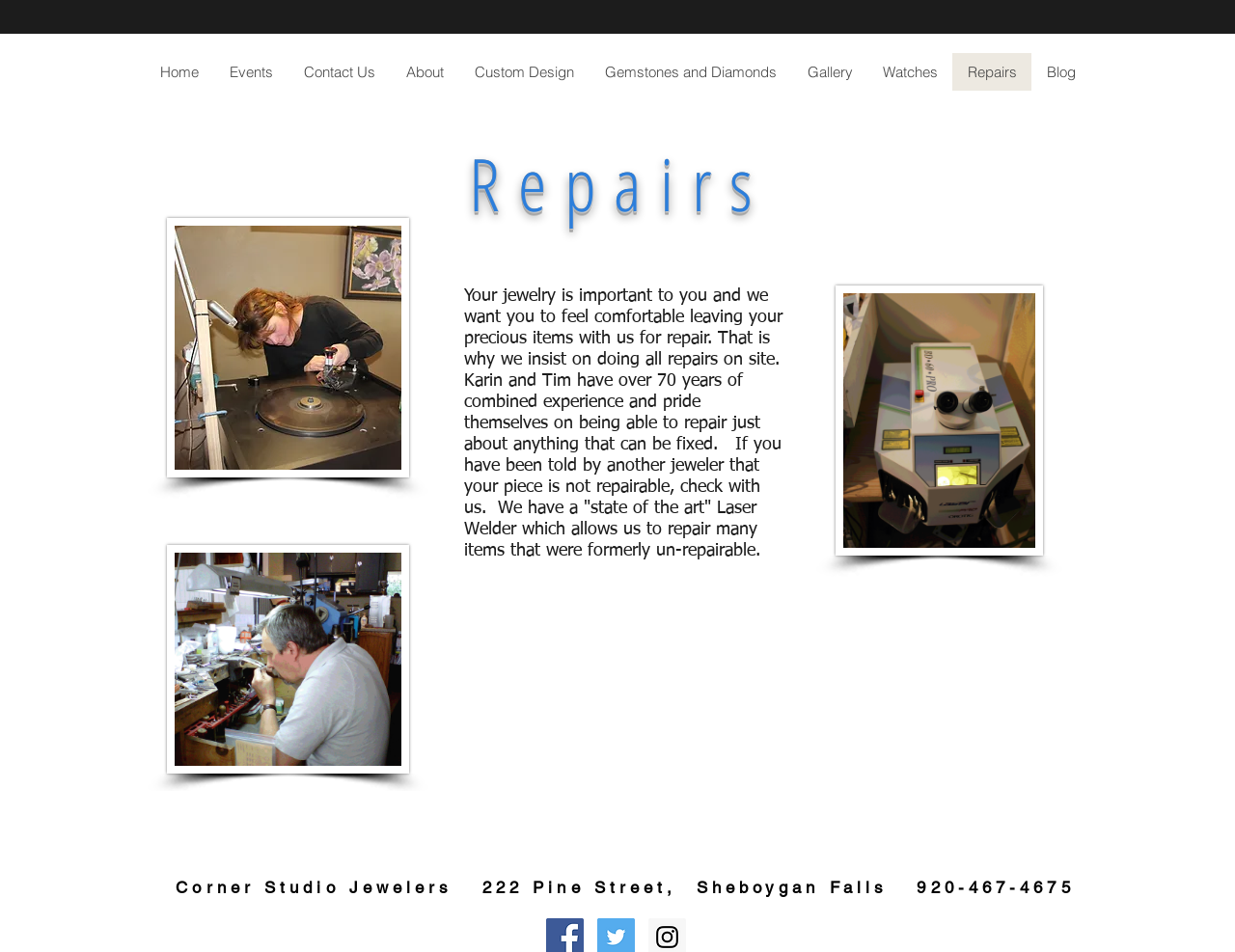Can you show the bounding box coordinates of the region to click on to complete the task described in the instruction: "view Gallery"?

[0.641, 0.056, 0.702, 0.095]